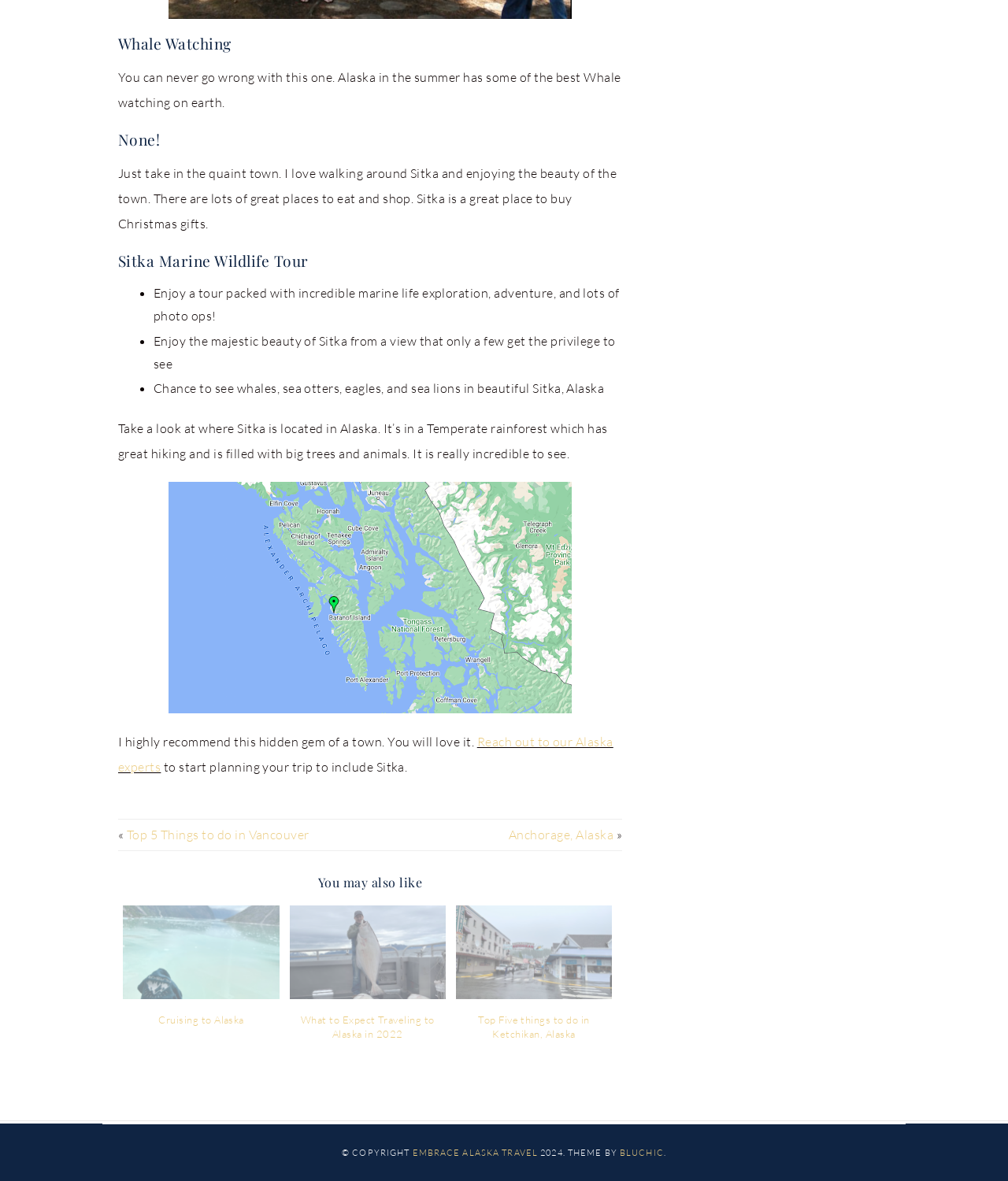Bounding box coordinates are specified in the format (top-left x, top-left y, bottom-right x, bottom-right y). All values are floating point numbers bounded between 0 and 1. Please provide the bounding box coordinate of the region this sentence describes: Cruising to Alaska

[0.157, 0.858, 0.242, 0.869]